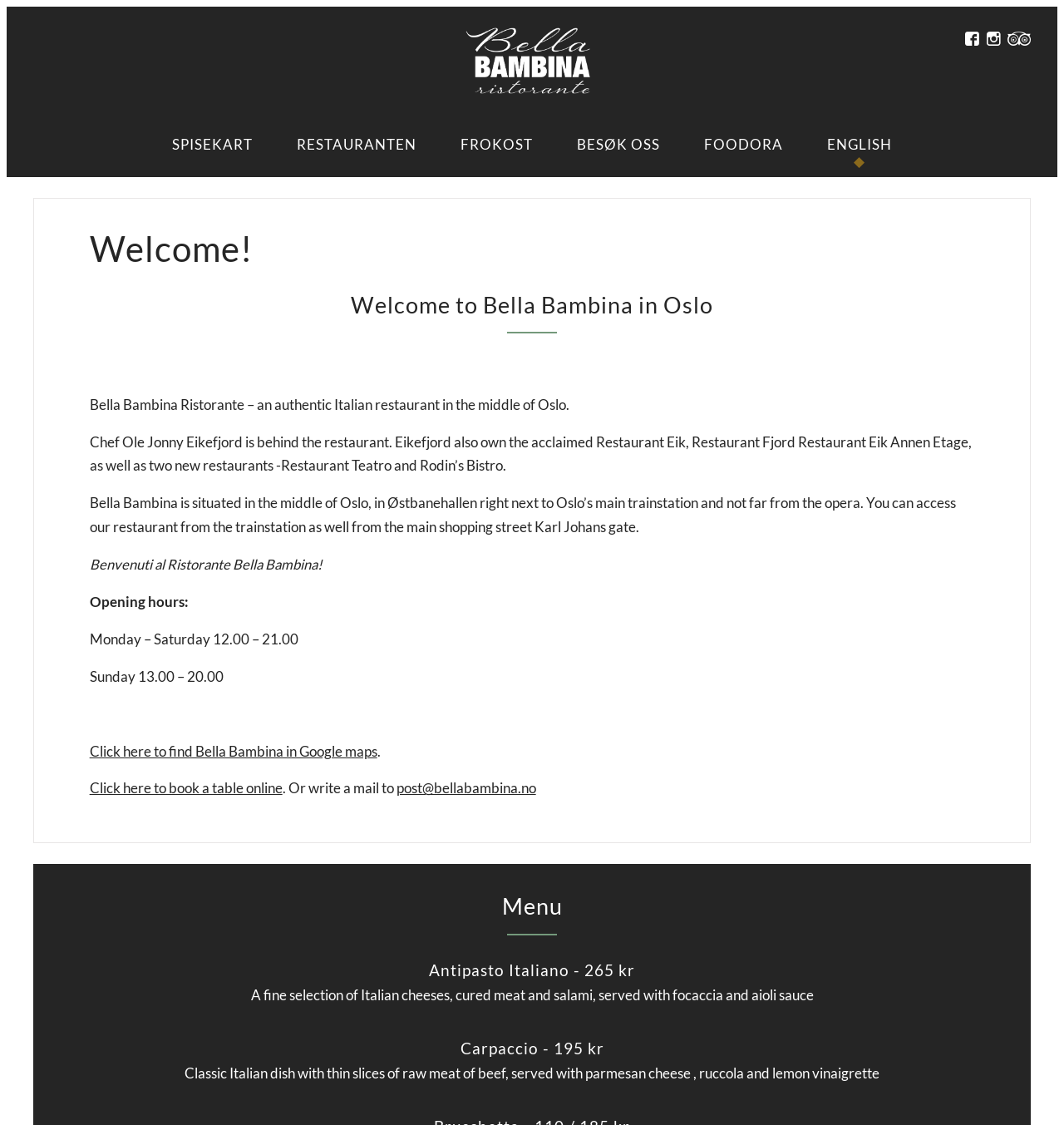Answer the question in a single word or phrase:
What is the name of the restaurant?

Bella Bambina Ristorante